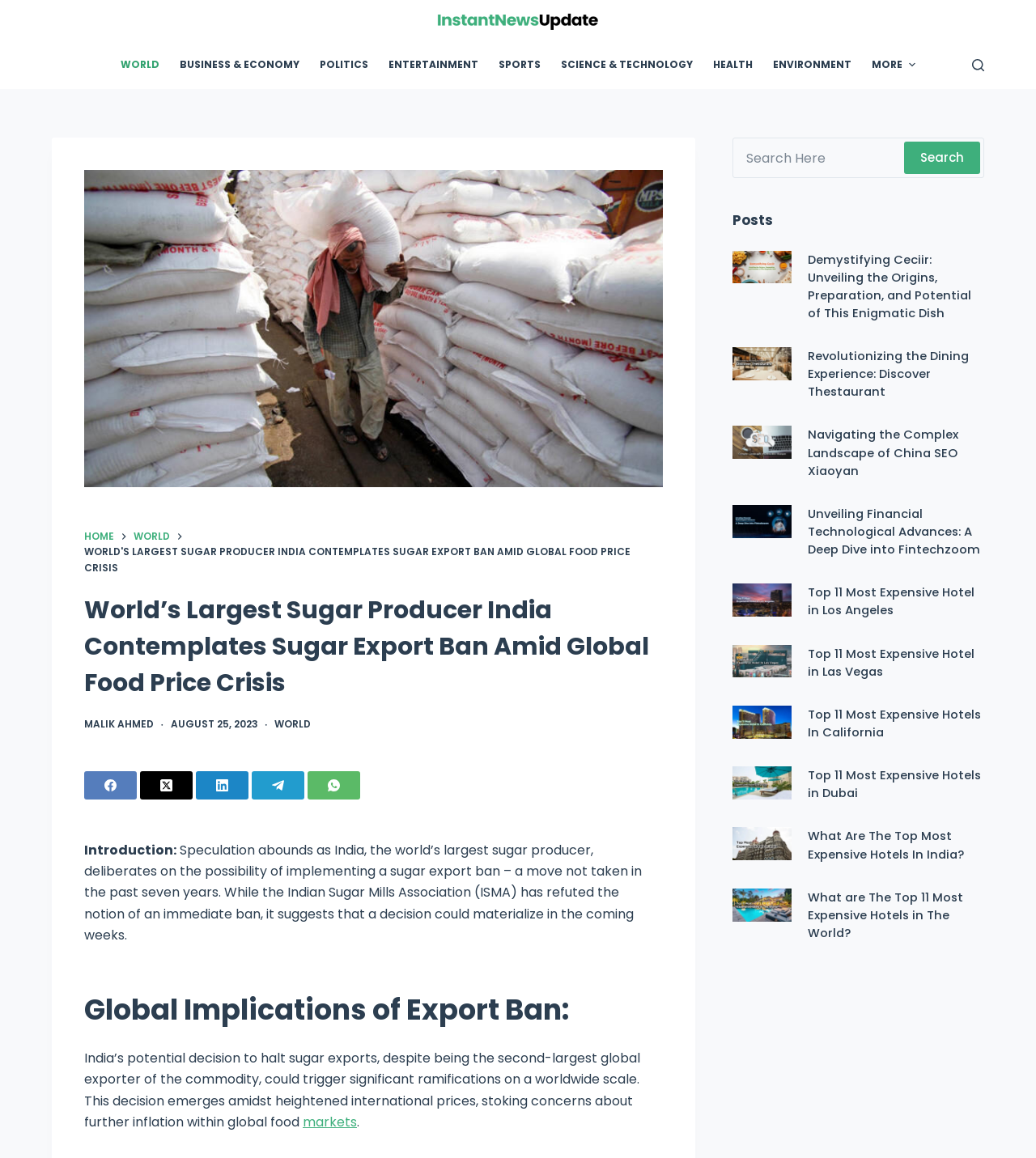Provide an in-depth description of the elements and layout of the webpage.

This webpage is about India's contemplation of a sugar export ban and its potential impact on global food prices. At the top, there is a logo of InstantNewsUpdate and a navigation menu with various categories such as WORLD, BUSINESS & ECONOMY, POLITICS, and more. Below the navigation menu, there is a search button and a header section with links to HOME, WORLD, and other categories.

The main content of the webpage is divided into two sections. The first section has a heading "World's Largest Sugar Producer India Contemplates Sugar Export Ban Amid Global Food Price Crisis" and a subheading "Introduction". This section provides an introduction to the topic, explaining that India is considering a sugar export ban, which could have significant implications for global food prices.

The second section has a heading "Global Implications of Export Ban" and discusses the potential consequences of India's decision on the global food market. This section is followed by a series of article previews, each with a heading, a brief summary, and an image. There are six article previews in total, each discussing a different topic related to food, technology, and finance.

At the bottom of the webpage, there are social media links to Facebook, Twitter, LinkedIn, Telegram, and WhatsApp, allowing users to share the content on various platforms.